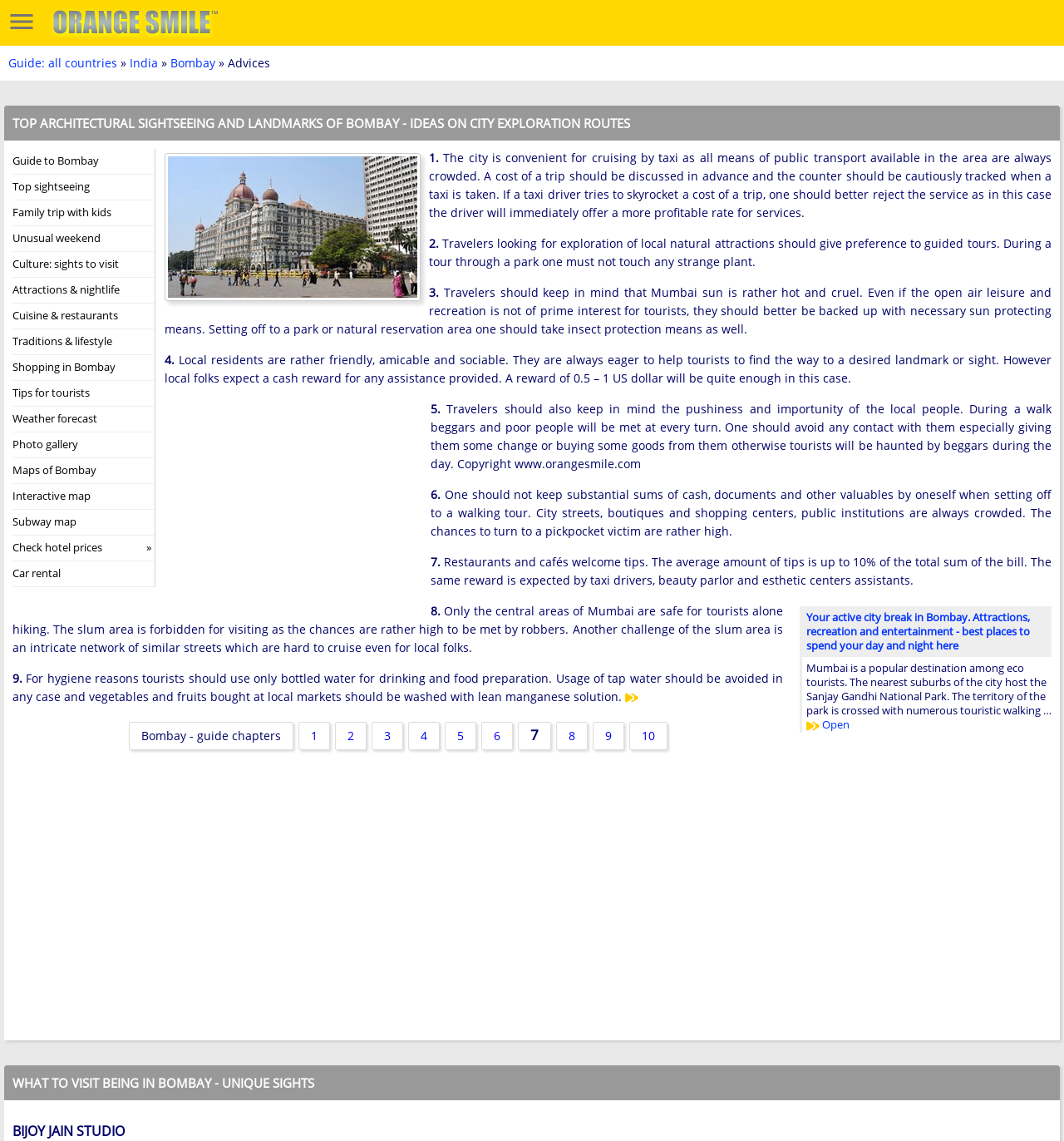Kindly determine the bounding box coordinates for the area that needs to be clicked to execute this instruction: "View the interactive map".

[0.012, 0.424, 0.147, 0.446]